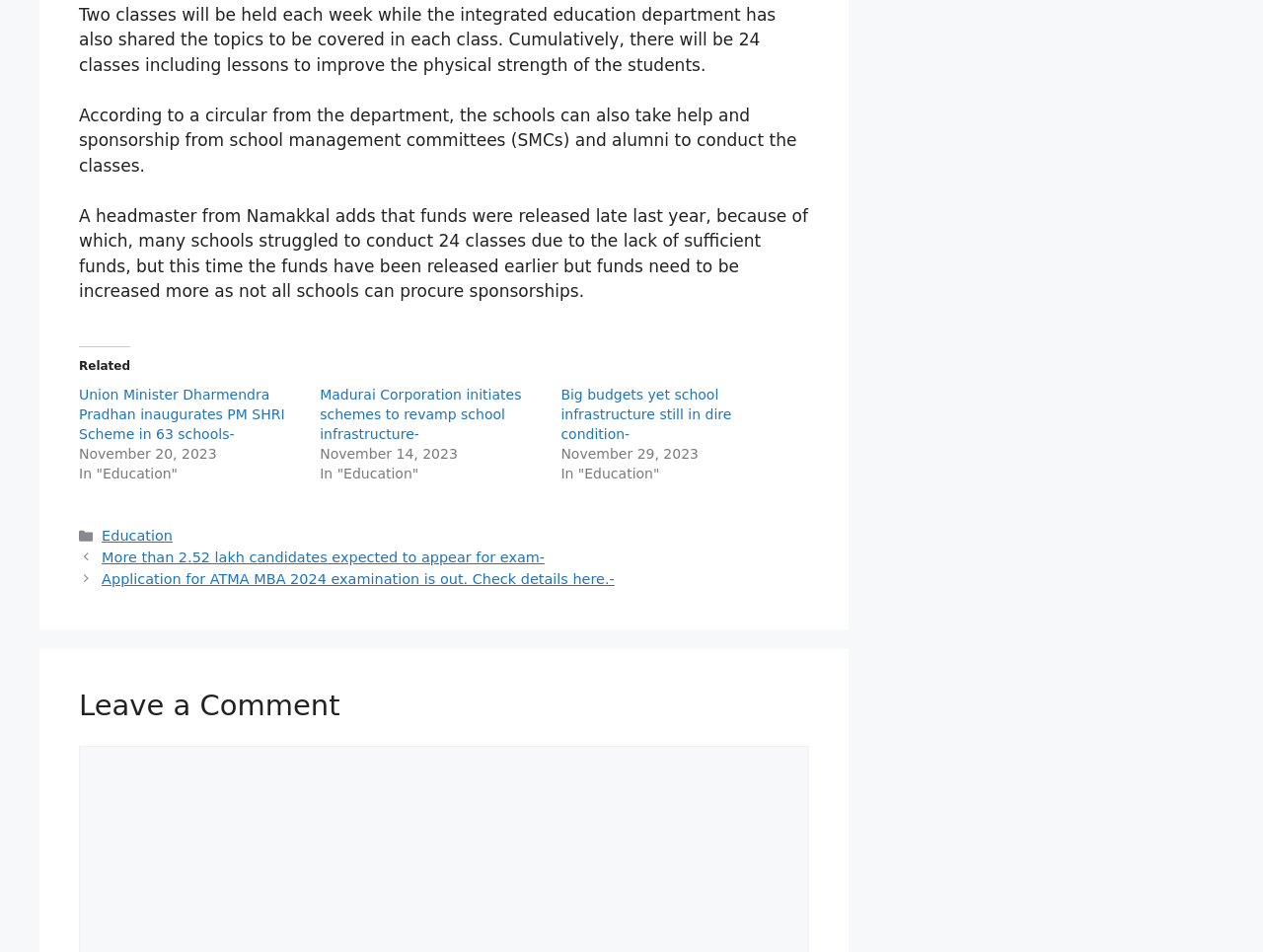What is the category of the article 'Big budgets yet school infrastructure still in dire condition-'?
Using the image as a reference, deliver a detailed and thorough answer to the question.

The article 'Big budgets yet school infrastructure still in dire condition-' is categorized under 'Education' as it is related to school infrastructure and budget allocation.